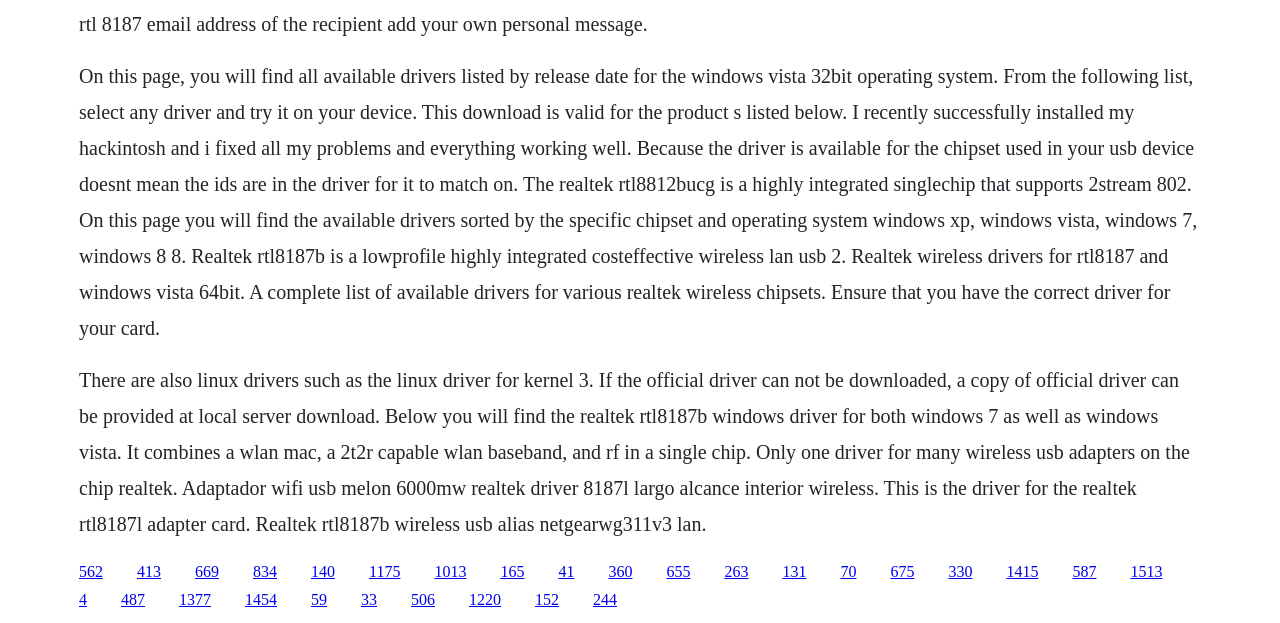What is the name of the adapter card mentioned on the webpage?
Please provide a detailed answer to the question.

The webpage mentions the Realtek RTL8187L adapter card as one of the devices supported by the drivers listed on the page.